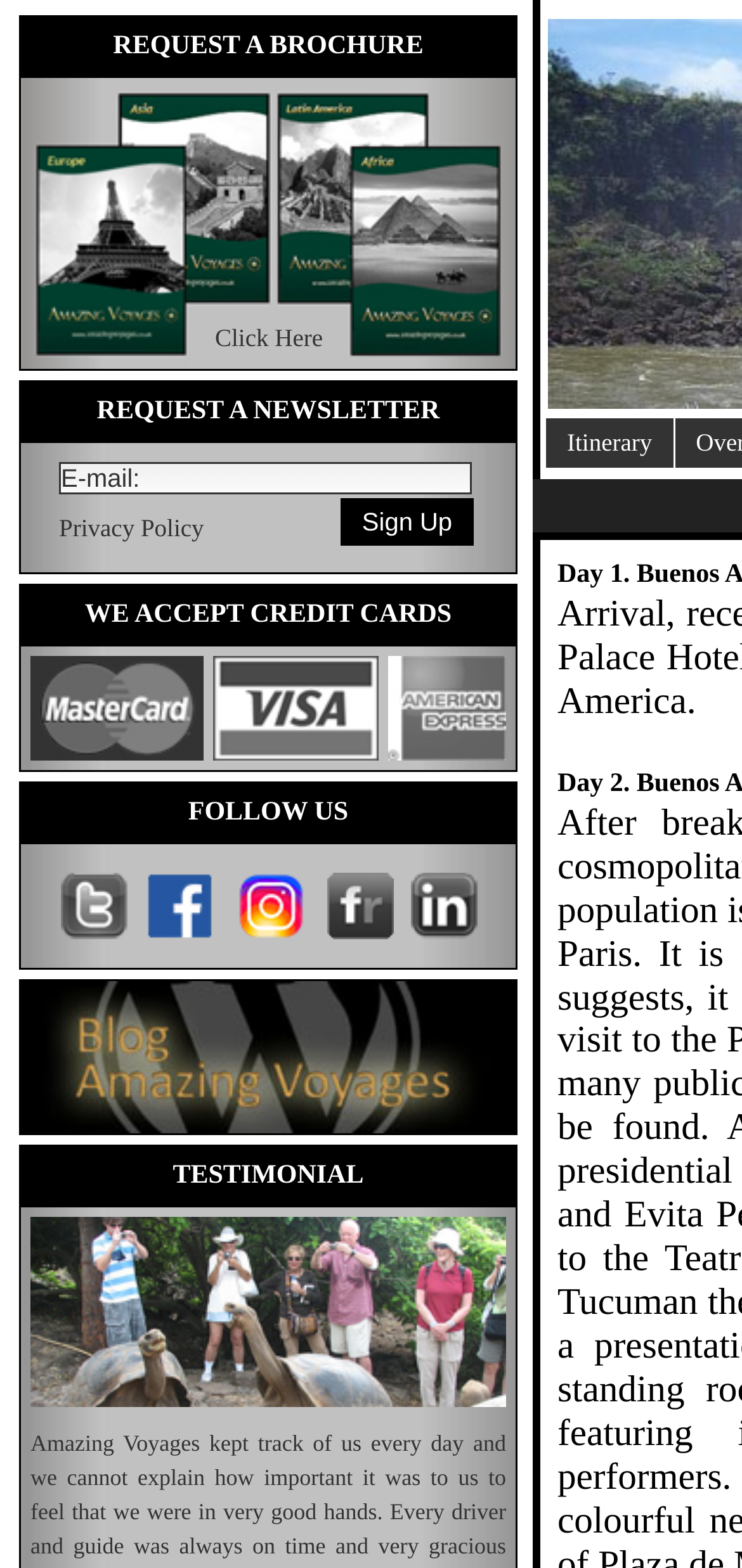Based on the element description parent_node: TESTIMONIAL, identify the bounding box of the UI element in the given webpage screenshot. The coordinates should be in the format (top-left x, top-left y, bottom-right x, bottom-right y) and must be between 0 and 1.

[0.028, 0.89, 0.695, 0.907]